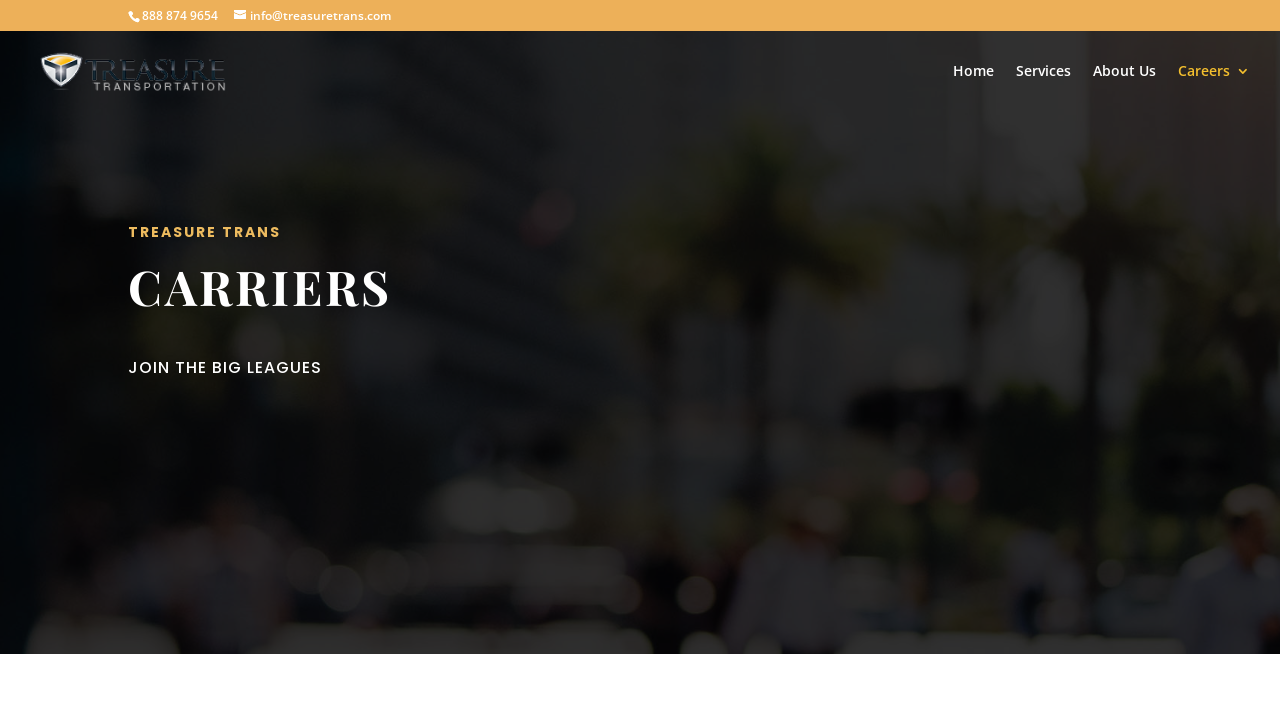Using the format (top-left x, top-left y, bottom-right x, bottom-right y), and given the element description, identify the bounding box coordinates within the screenshot: alt="Treasure Trans"

[0.027, 0.083, 0.208, 0.109]